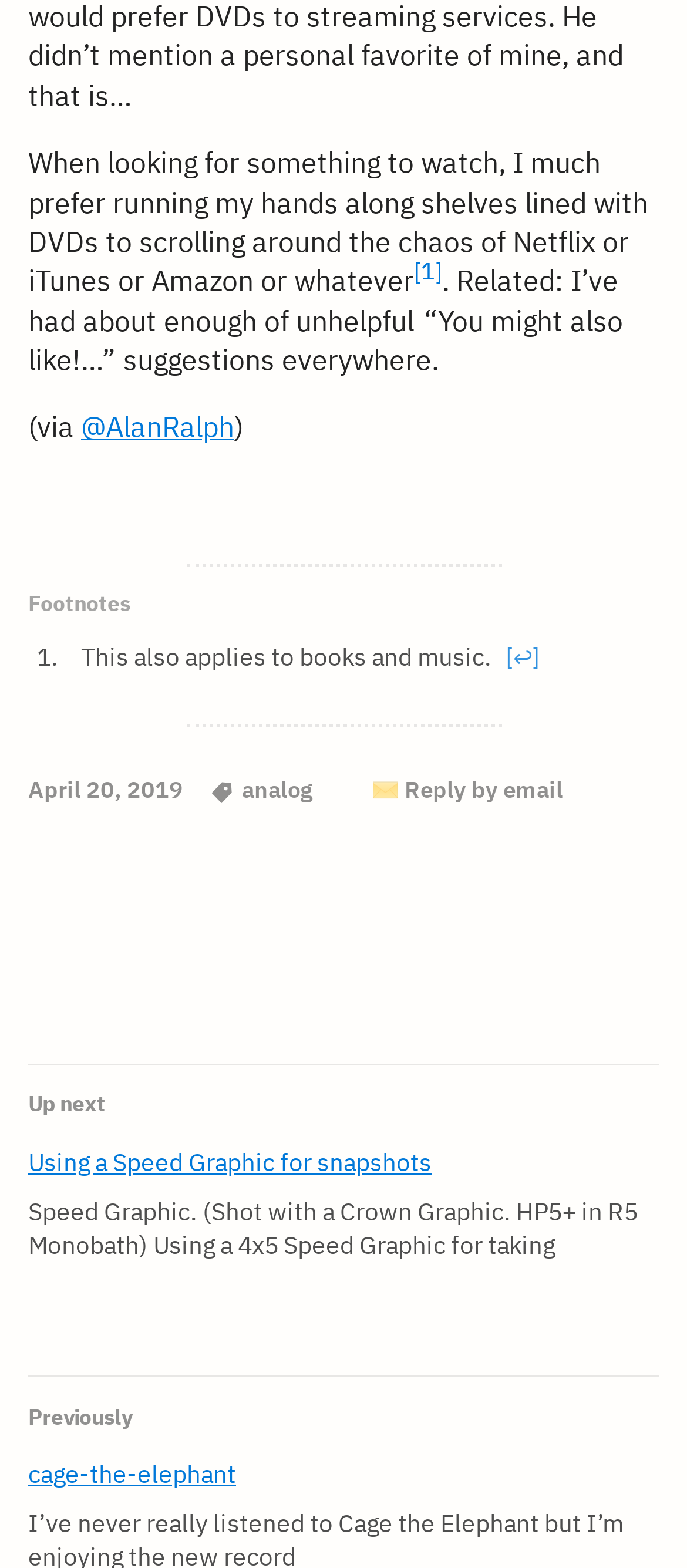Find the bounding box coordinates for the HTML element described as: "analog". The coordinates should consist of four float values between 0 and 1, i.e., [left, top, right, bottom].

[0.308, 0.498, 0.455, 0.512]